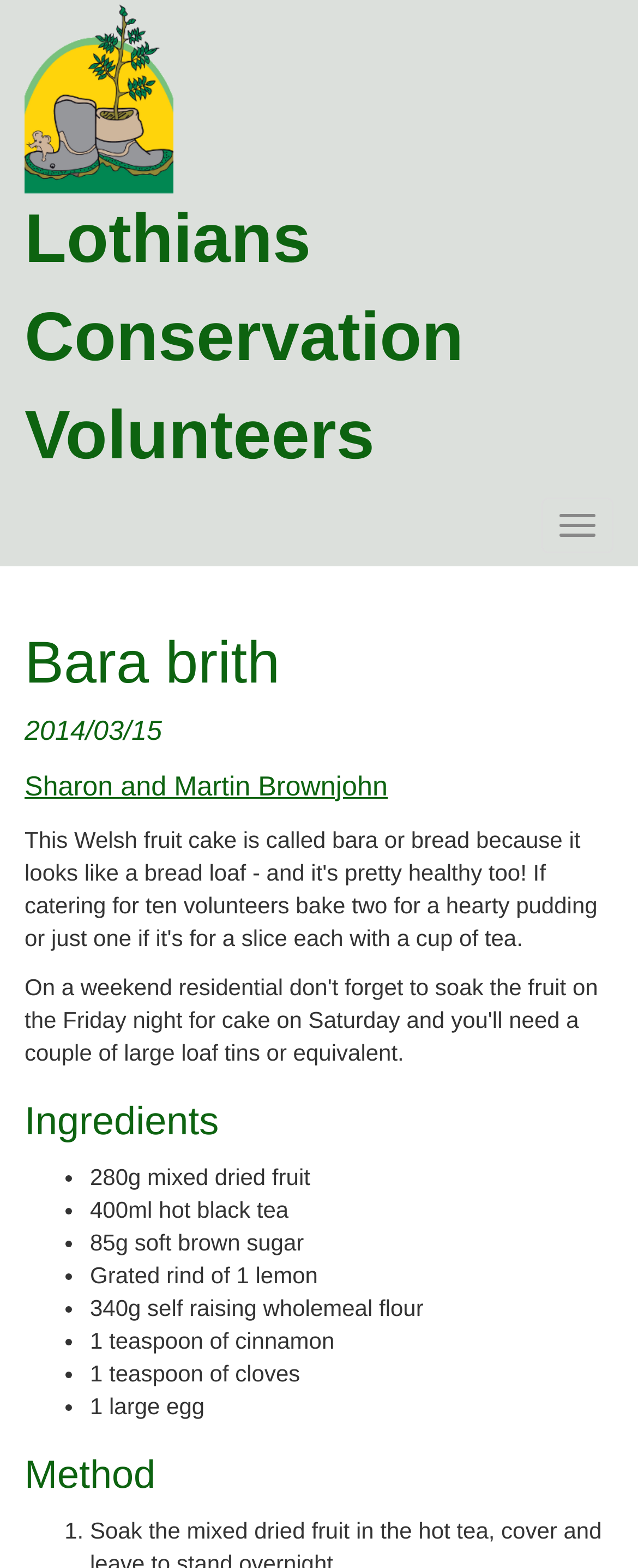Reply to the question with a brief word or phrase: What is the first ingredient of the recipe?

280g mixed dried fruit